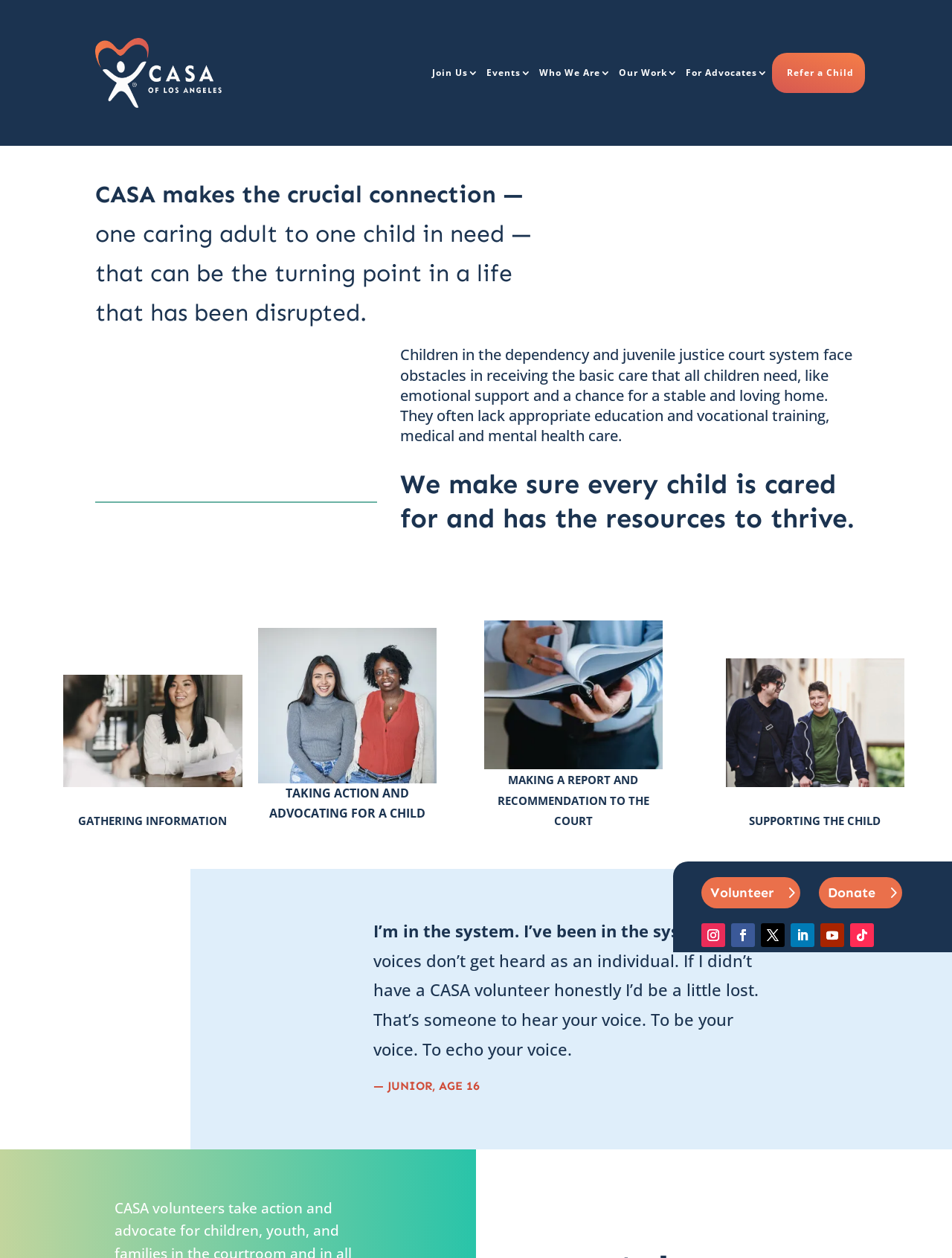Please identify the bounding box coordinates of the clickable area that will allow you to execute the instruction: "Become a volunteer".

[0.736, 0.697, 0.841, 0.722]